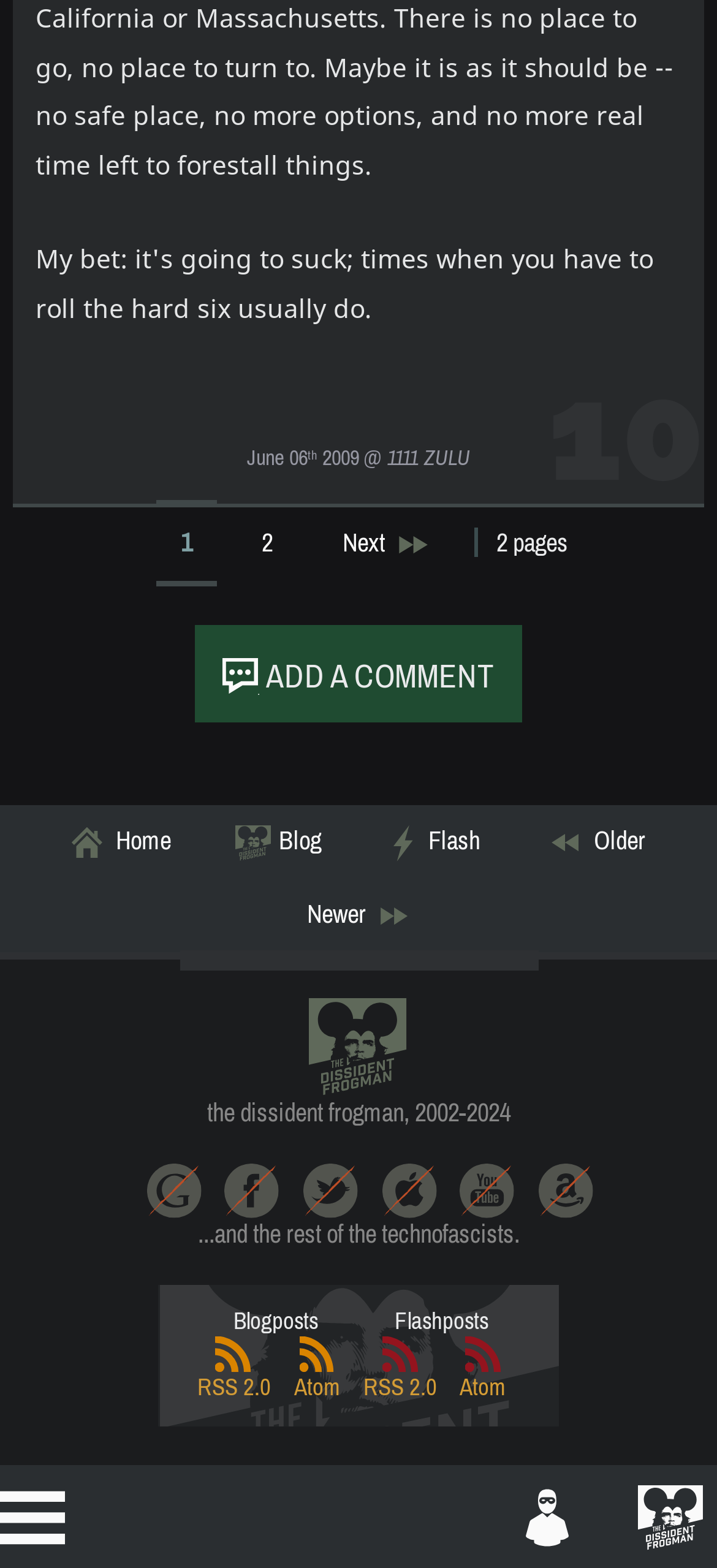Identify the bounding box coordinates of the region I need to click to complete this instruction: "go to home".

[0.055, 0.514, 0.283, 0.561]